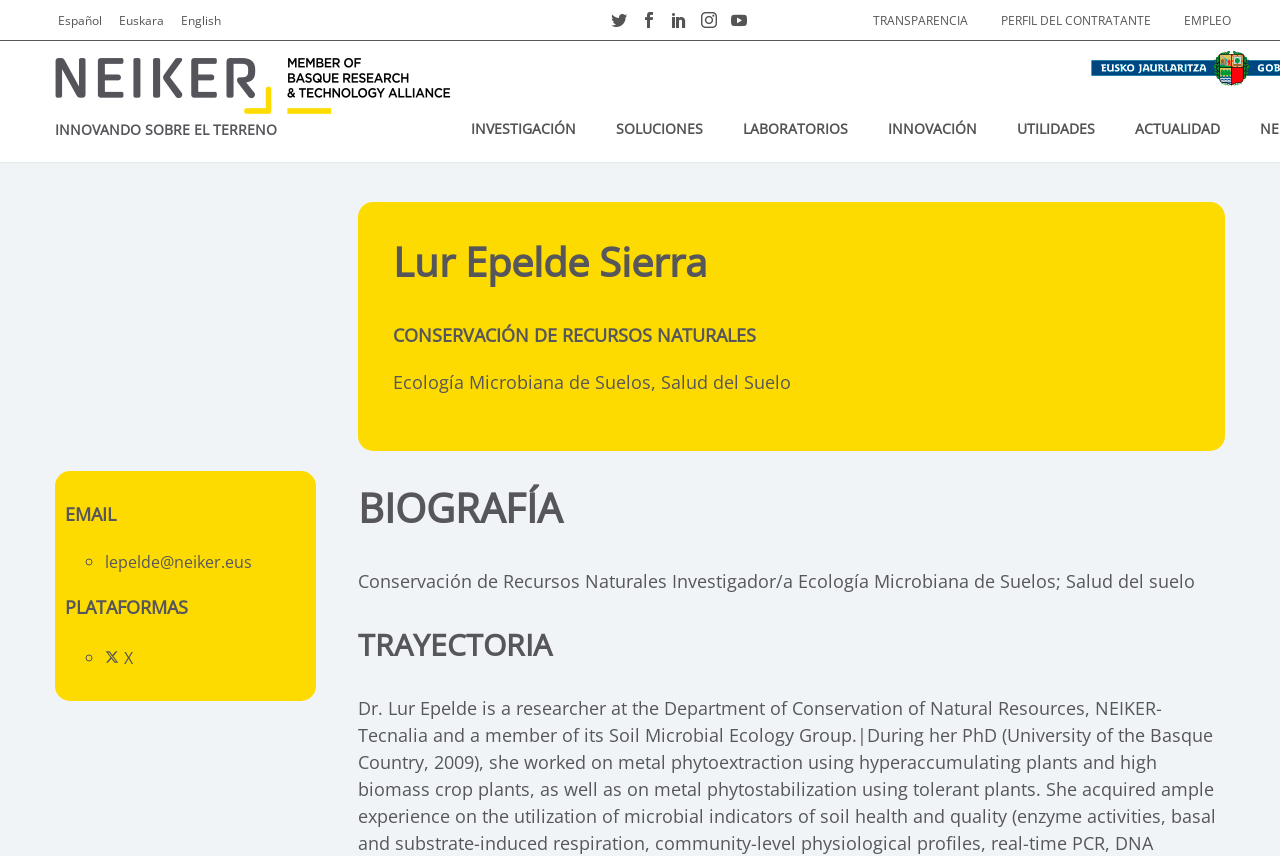Analyze the image and provide a detailed answer to the question: What is the email address of the researcher?

I found the email address of the researcher by looking at the link element with the text 'lepelde@neiker.eus' which is located at [0.082, 0.643, 0.197, 0.669].